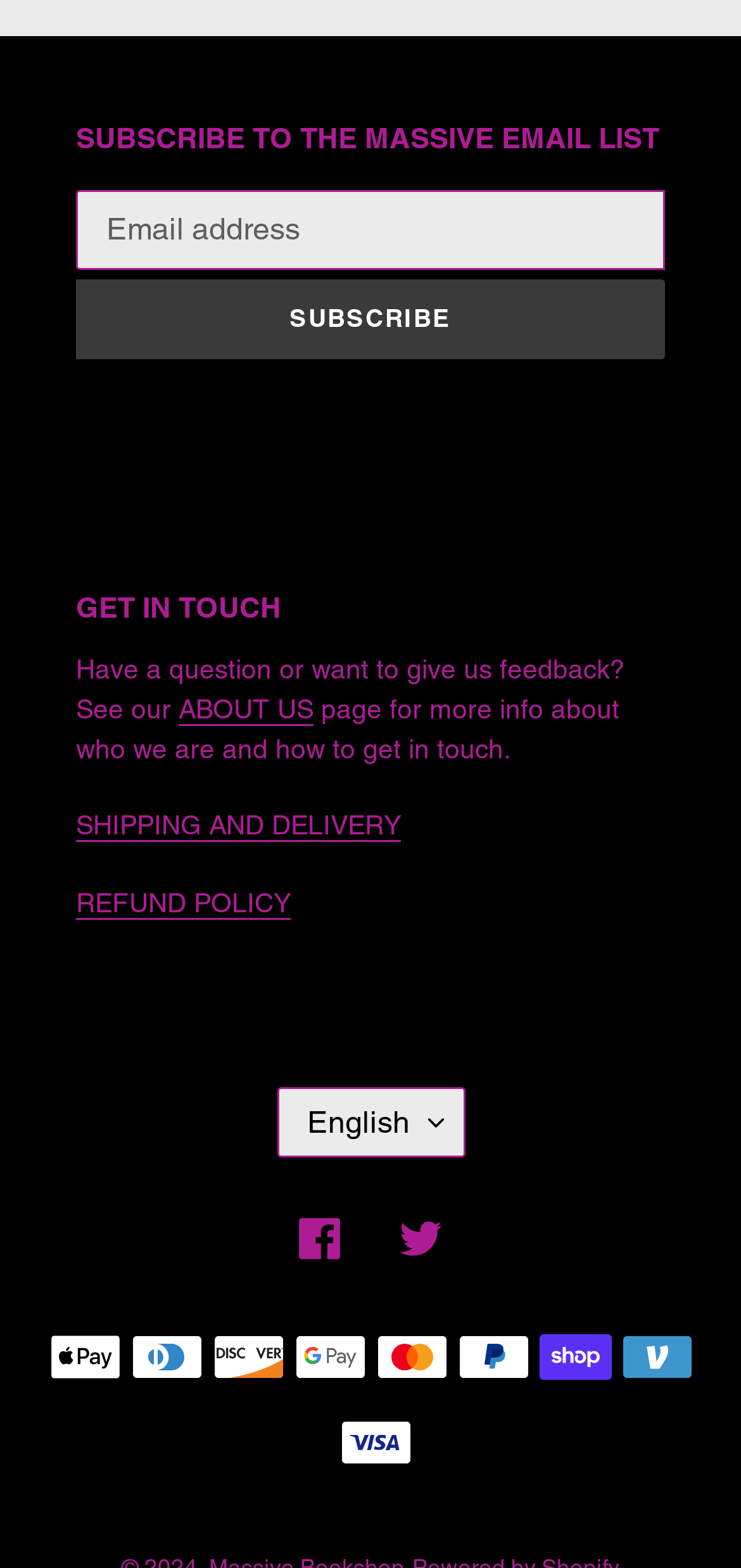Predict the bounding box of the UI element based on this description: "Facebook".

[0.403, 0.775, 0.462, 0.803]